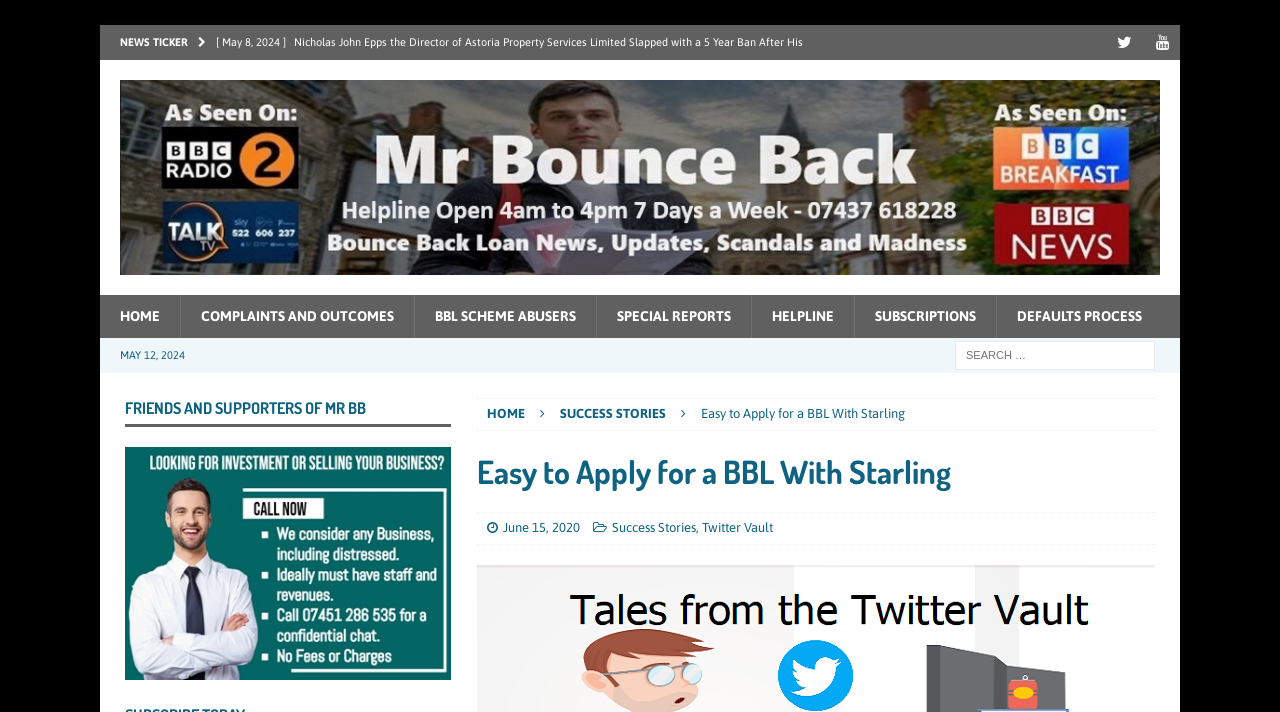Identify the bounding box coordinates of the part that should be clicked to carry out this instruction: "view February 2023".

None